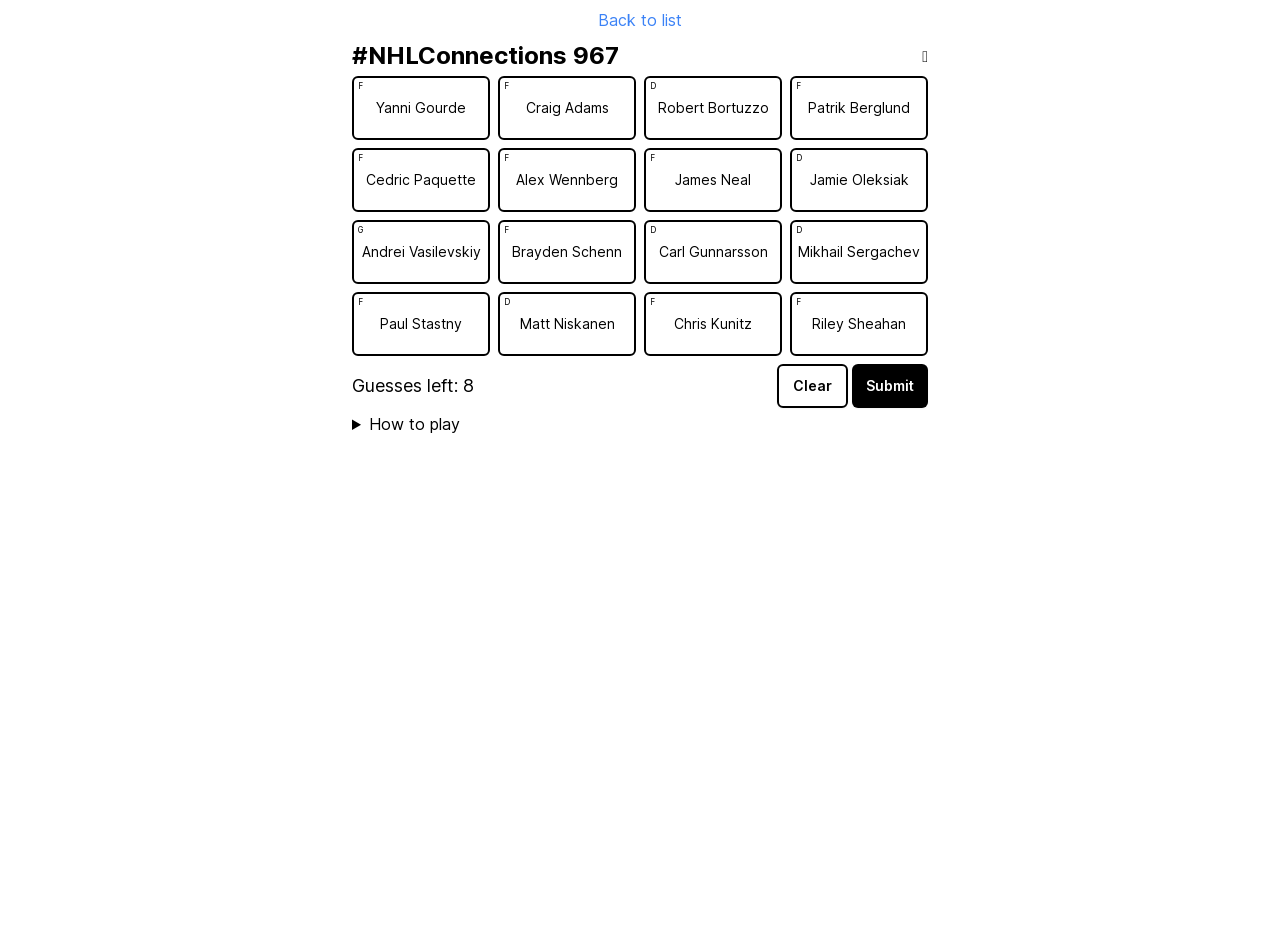Answer briefly with one word or phrase:
How many guesses are left?

Unknown